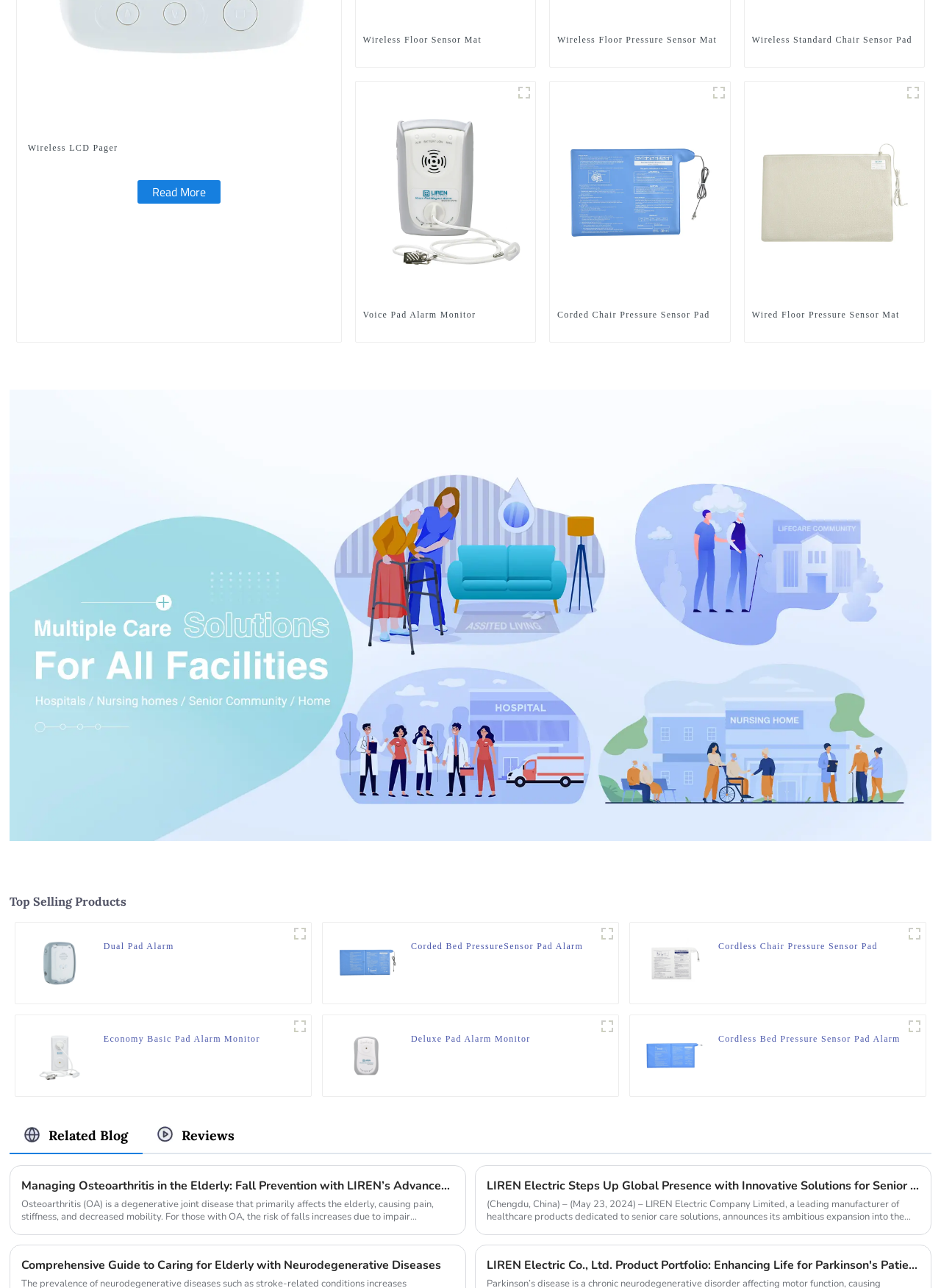Specify the bounding box coordinates of the region I need to click to perform the following instruction: "View details of Voice Pad Alarm Monitor". The coordinates must be four float numbers in the range of 0 to 1, i.e., [left, top, right, bottom].

[0.386, 0.239, 0.561, 0.26]